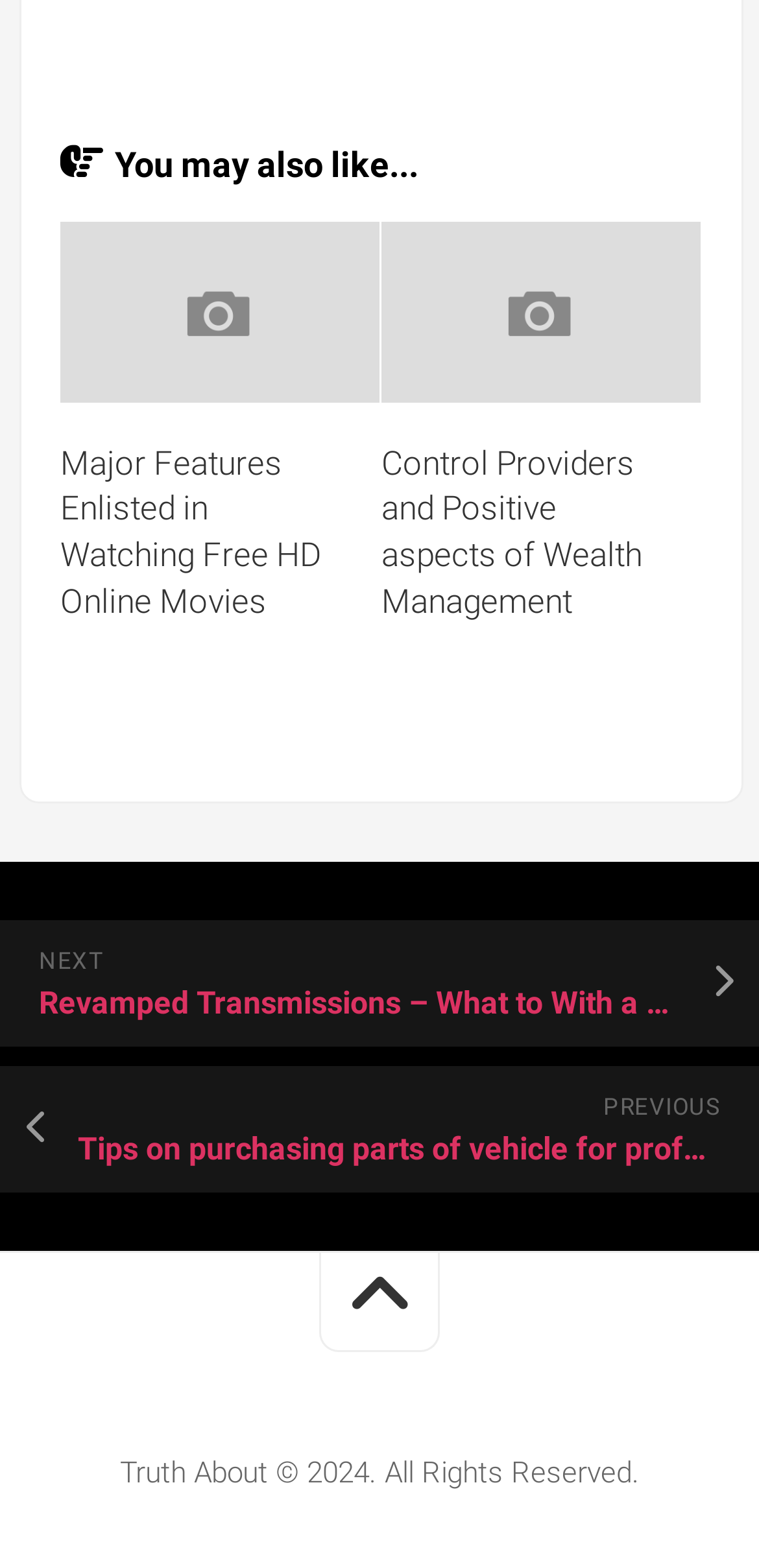Please answer the following question using a single word or phrase: 
What is the topic of the first article?

Watching Free HD Online Movies